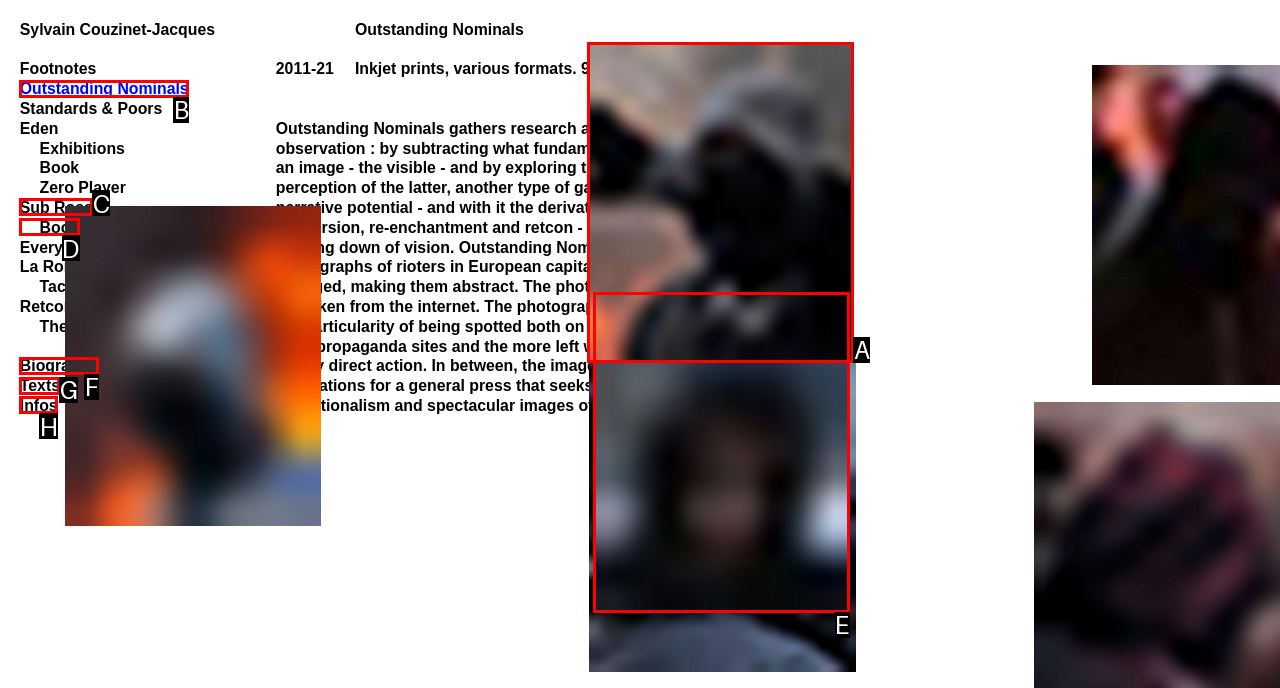For the task: View biography, identify the HTML element to click.
Provide the letter corresponding to the right choice from the given options.

F